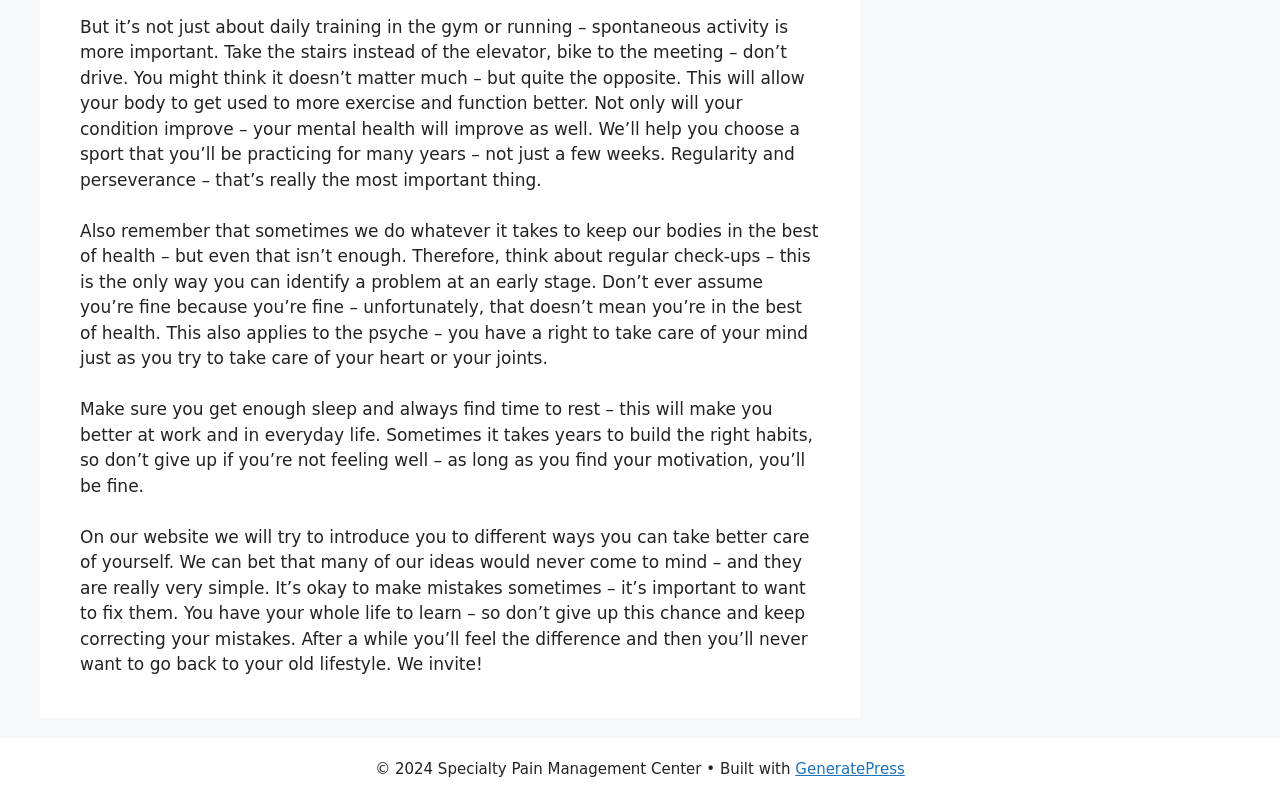What is the purpose of regular check-ups?
Offer a detailed and full explanation in response to the question.

According to the text, regular check-ups are necessary to identify problems at an early stage, which implies that they are important for maintaining good health and detecting any potential issues before they become serious.